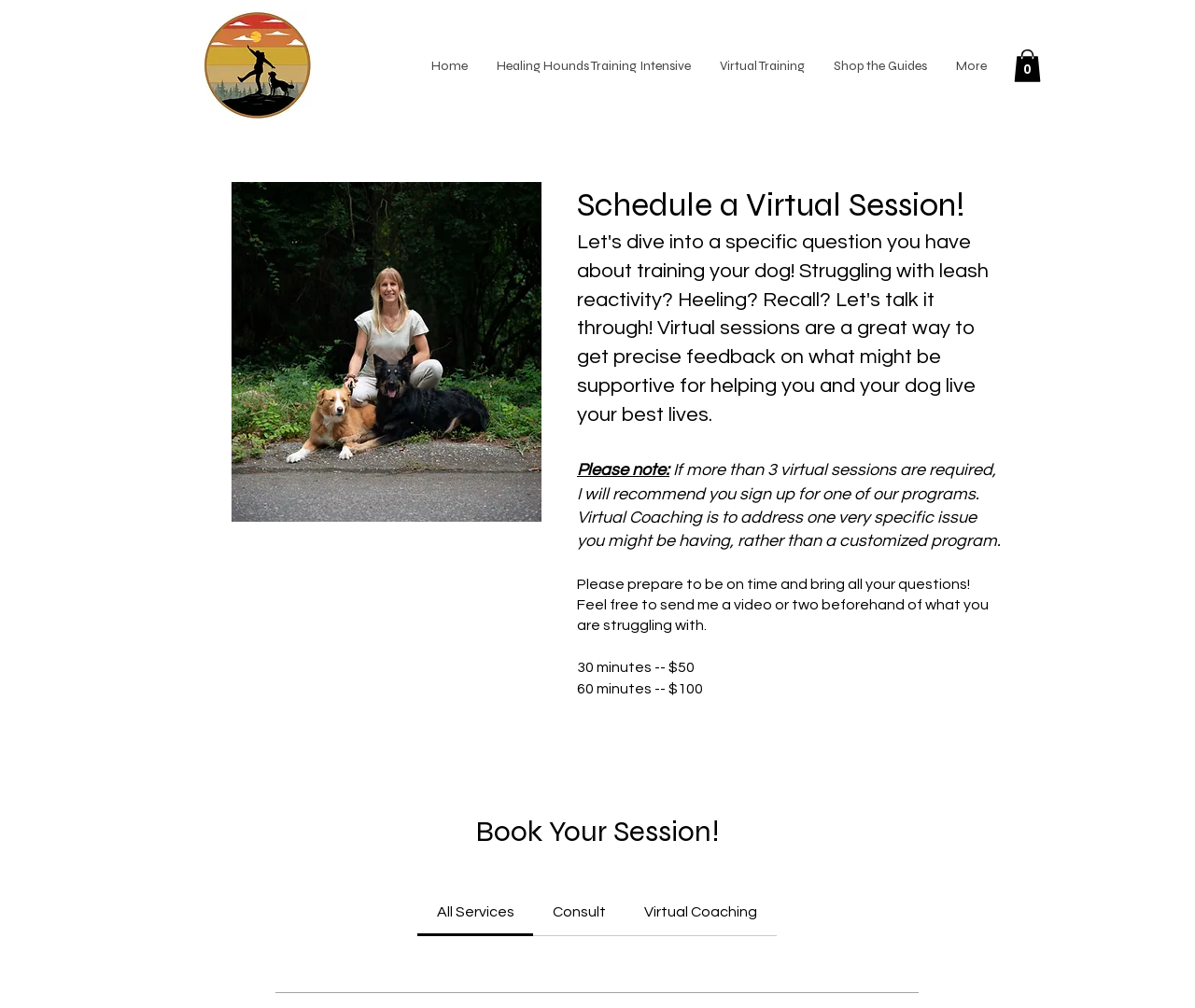Predict the bounding box of the UI element based on this description: "Home".

None